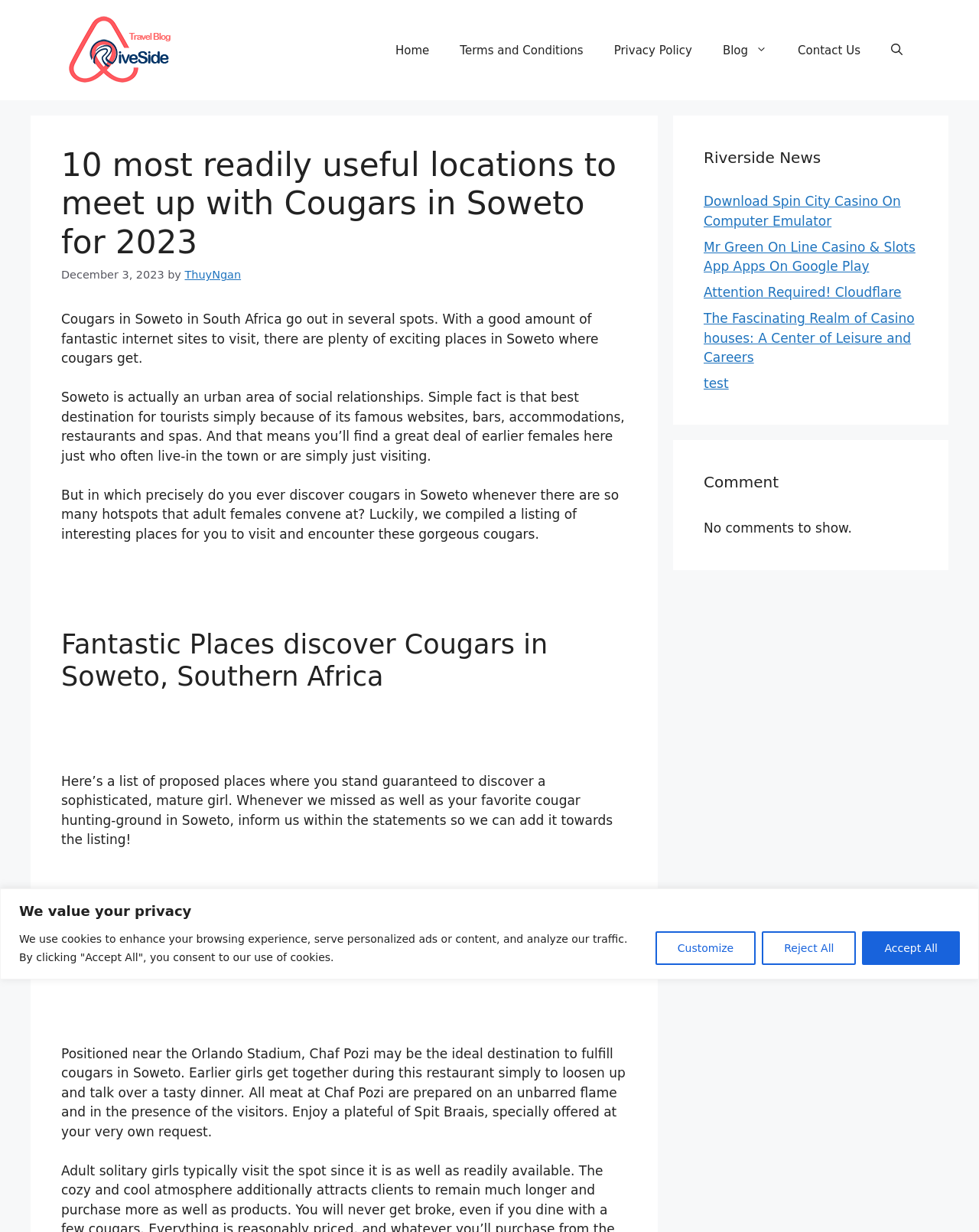Extract the bounding box coordinates of the UI element described: "parent_node: Email * aria-describedby="email-notes" name="email"". Provide the coordinates in the format [left, top, right, bottom] with values ranging from 0 to 1.

None